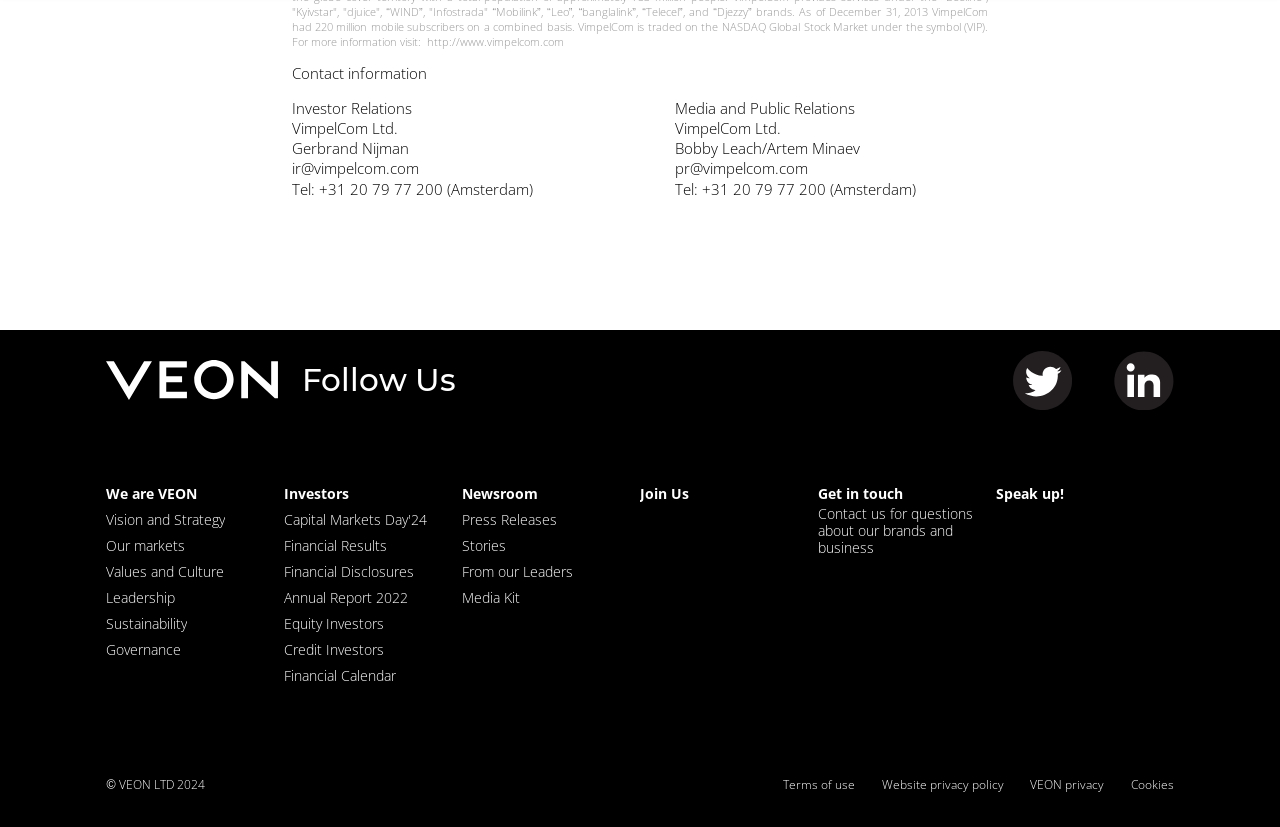Analyze the image and provide a detailed answer to the question: What is the title of the first link in the 'Follow Us' section?

I examined the 'Follow Us' section in the footer, which contains a link to 'twitter' as the first option.